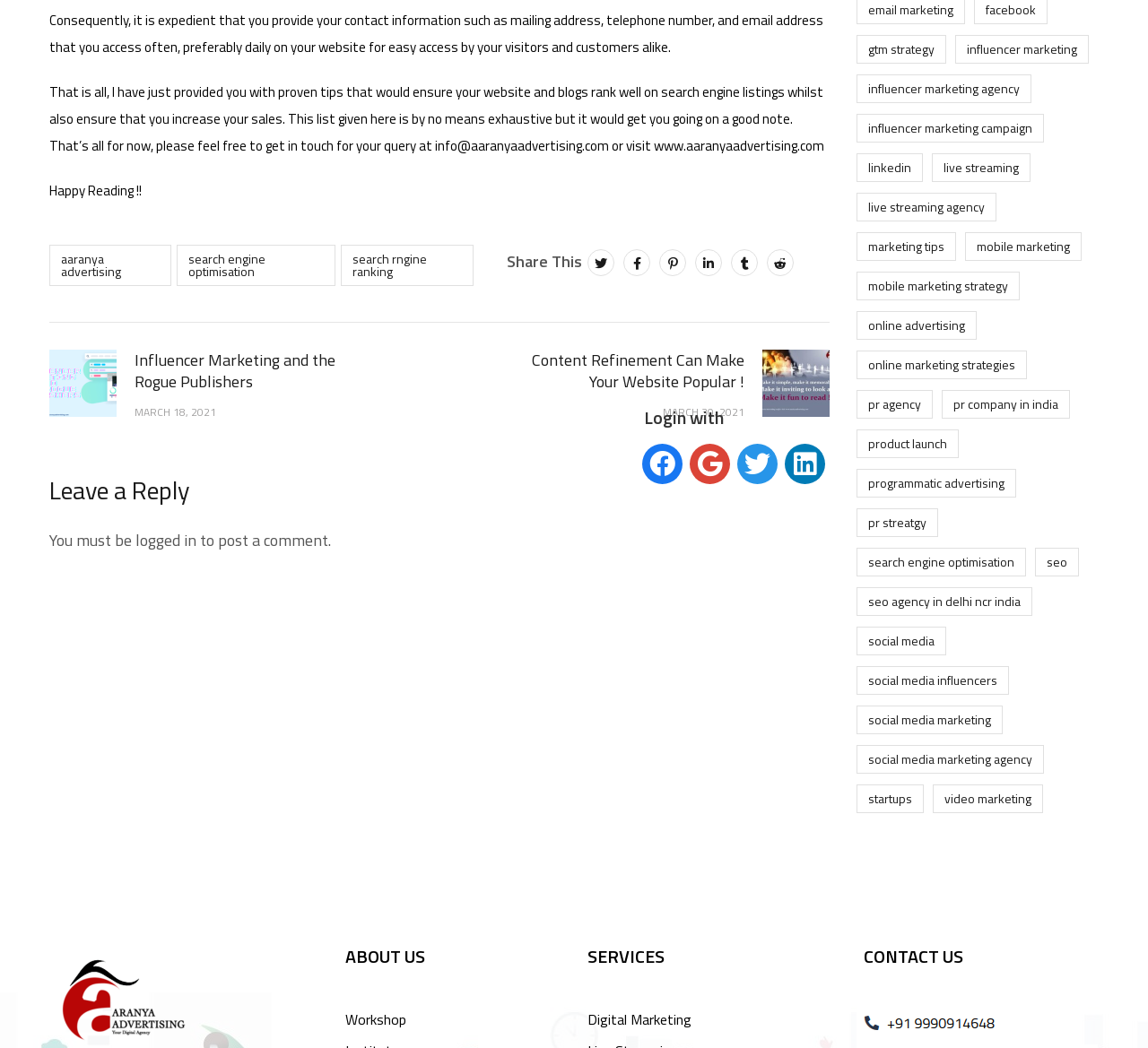Find the bounding box coordinates of the clickable area required to complete the following action: "Explore the 'Search Engine Optimisation' category".

[0.746, 0.522, 0.894, 0.55]